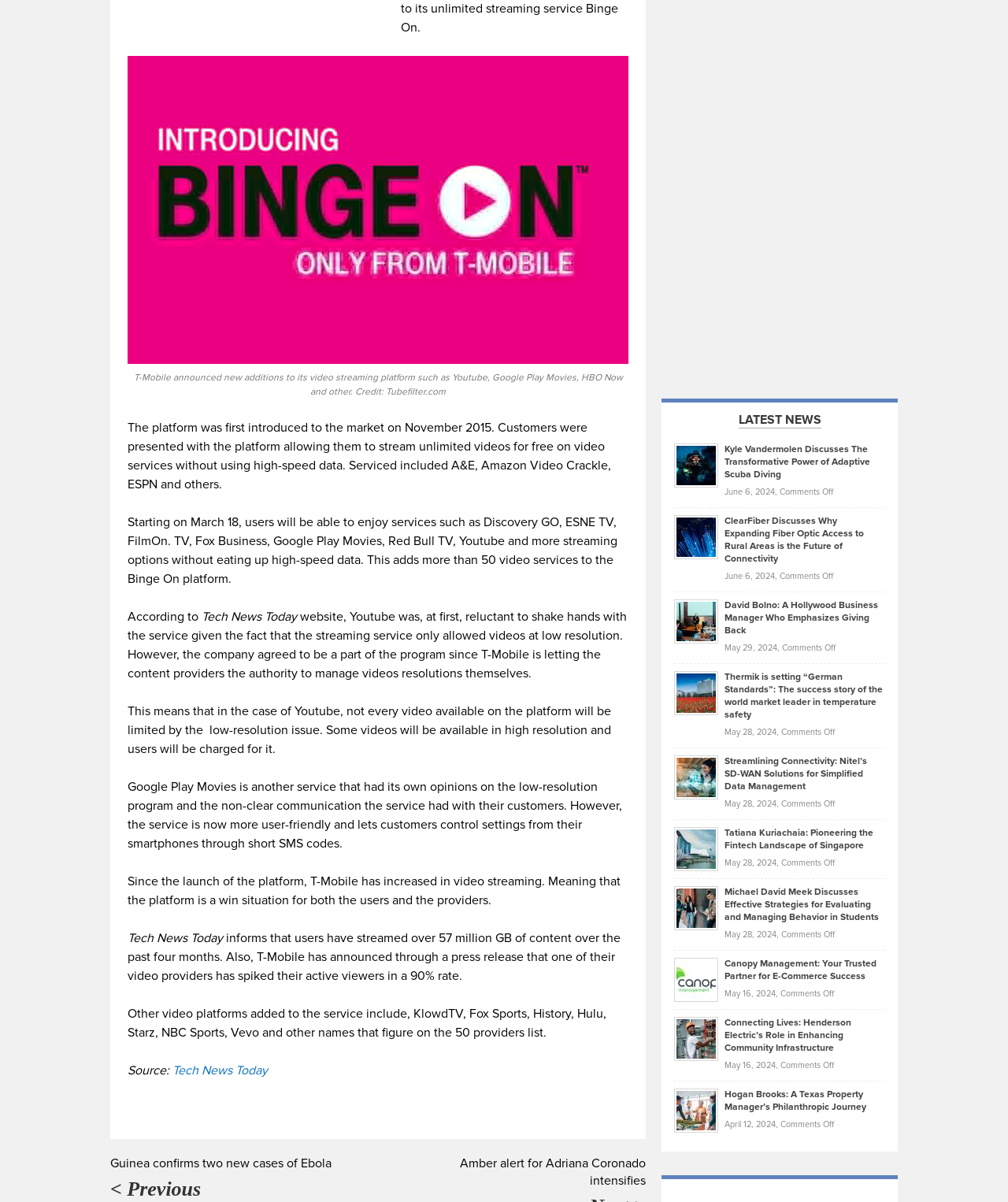Given the description of a UI element: "Tech News Today", identify the bounding box coordinates of the matching element in the webpage screenshot.

[0.171, 0.884, 0.266, 0.897]